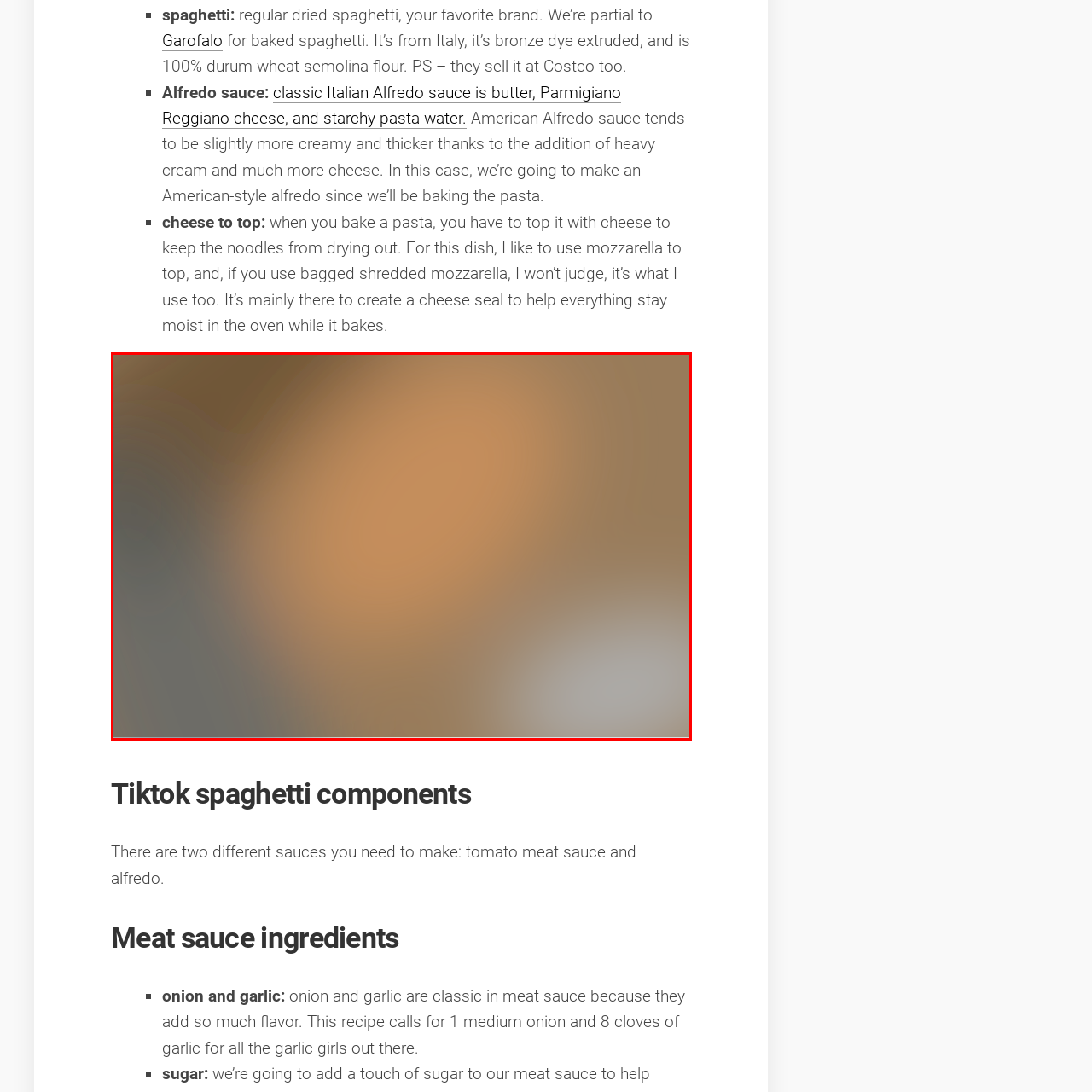Observe the image inside the red bounding box and respond to the question with a single word or phrase:
What is the purpose of the dish?

Comforting meal